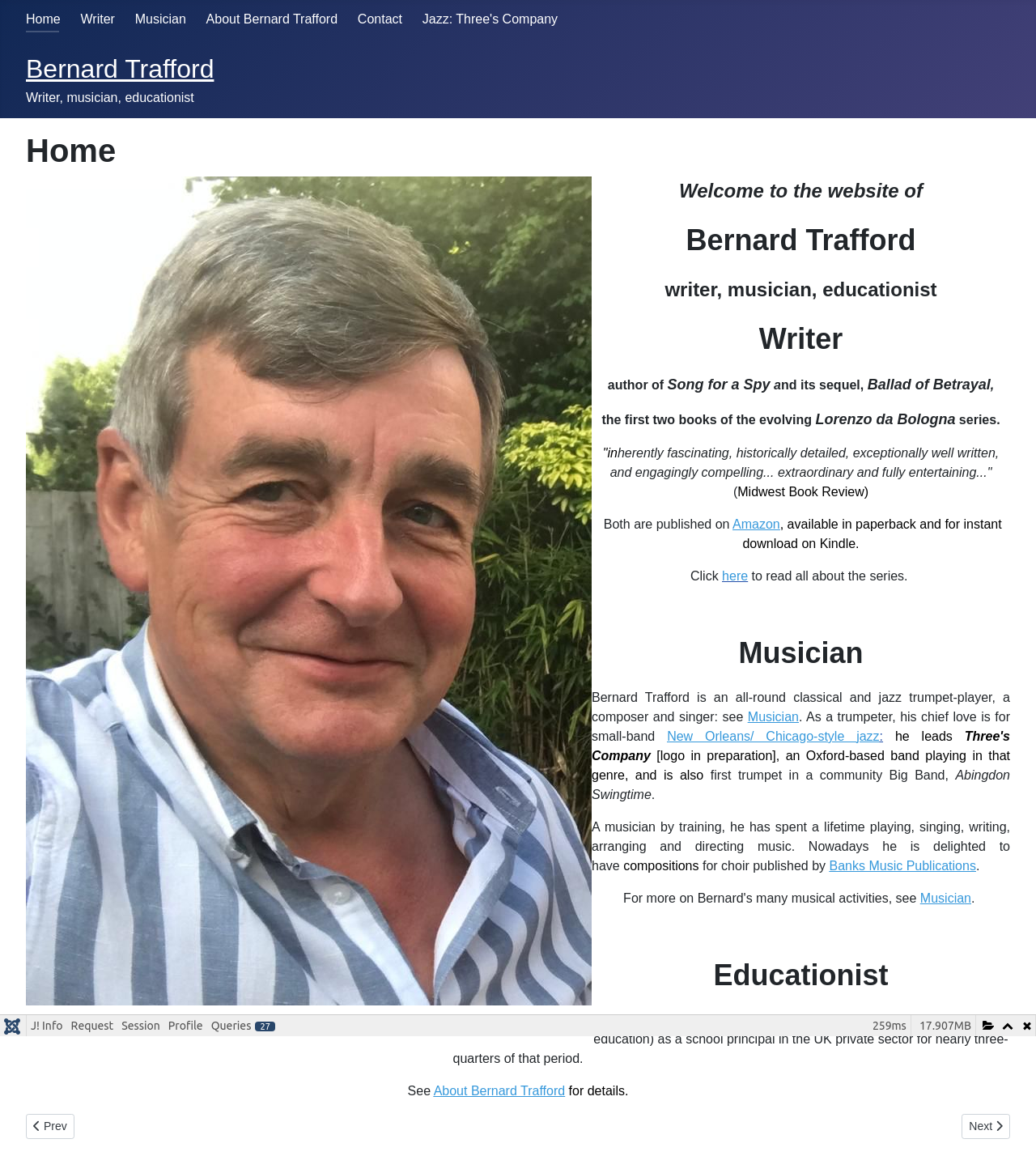Look at the image and give a detailed response to the following question: What is Bernard Trafford's profession?

Based on the webpage, Bernard Trafford is described as a 'writer, musician, educationist' in the StaticText element with ID 103.